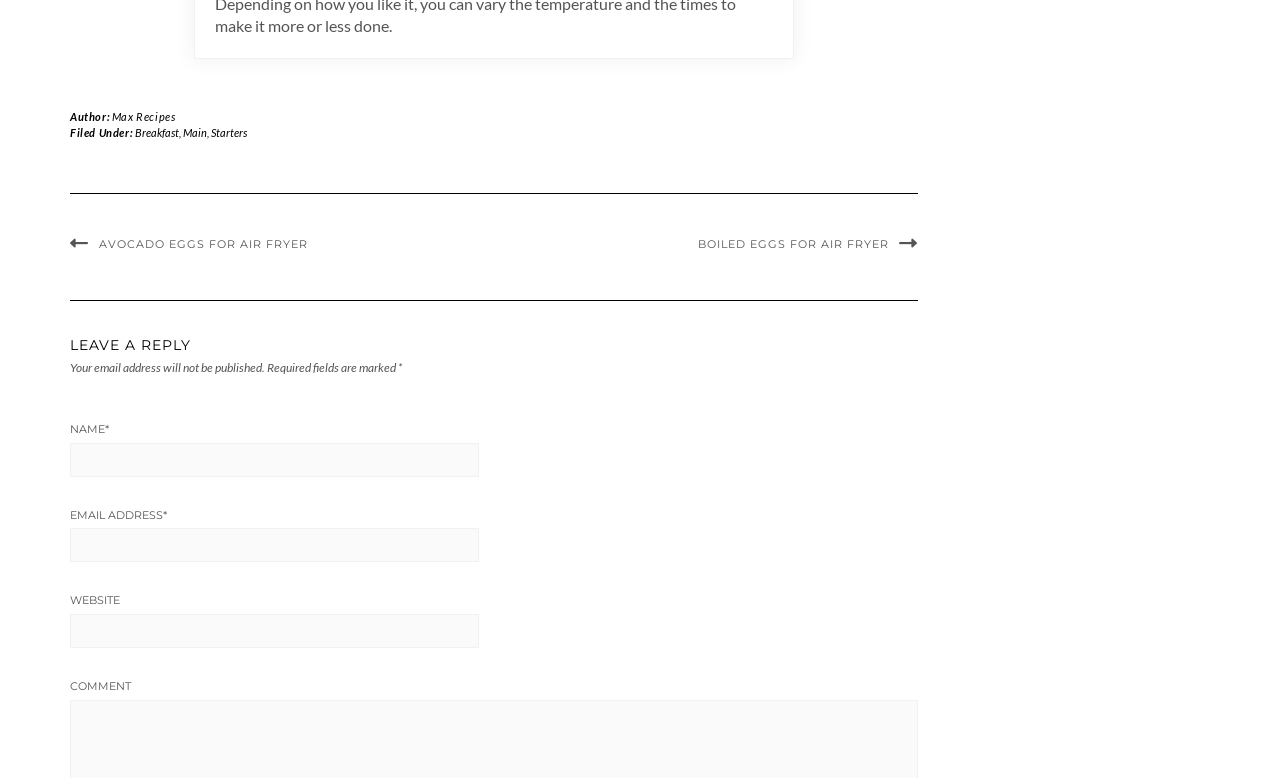Find the bounding box coordinates of the element to click in order to complete the given instruction: "Leave a comment in the 'COMMENT' field."

[0.055, 0.789, 0.374, 0.833]